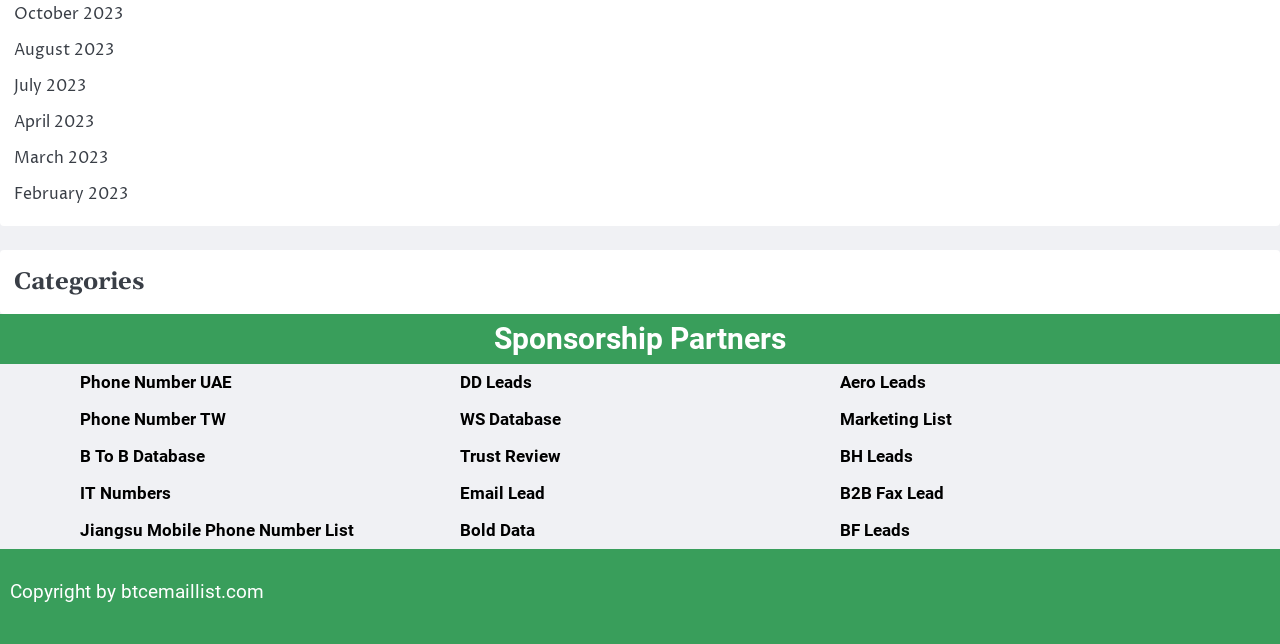How many types of phone number lists are available on the webpage?
Analyze the image and deliver a detailed answer to the question.

The webpage has links to five different types of phone number lists, namely Phone Number UAE, Phone Number TW, IT Numbers, Jiangsu Mobile Phone Number List, and B To B Database.